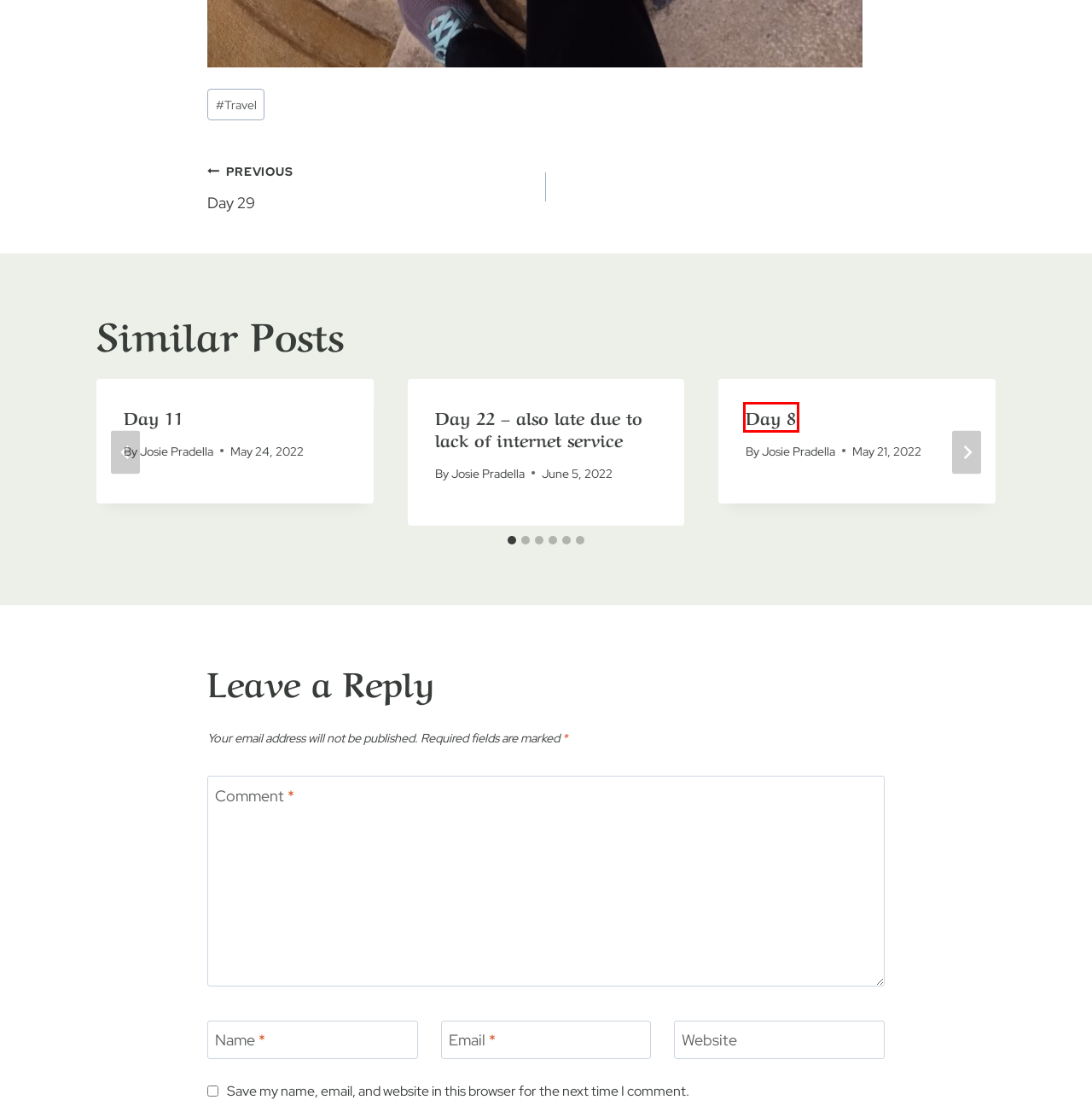You have a screenshot of a webpage with a red bounding box around a UI element. Determine which webpage description best matches the new webpage that results from clicking the element in the bounding box. Here are the candidates:
A. Day 6 - Life World Reconnect
B. Day 29 - Life World Reconnect
C. Josie Pradella - Life World Reconnect
D. Wisdom Peace Path - Life World Reconnect
E. Day 8 - Life World Reconnect
F. Travel - Life World Reconnect
G. Day 19 - Life World Reconnect
H. Day 10 - Life World Reconnect

E